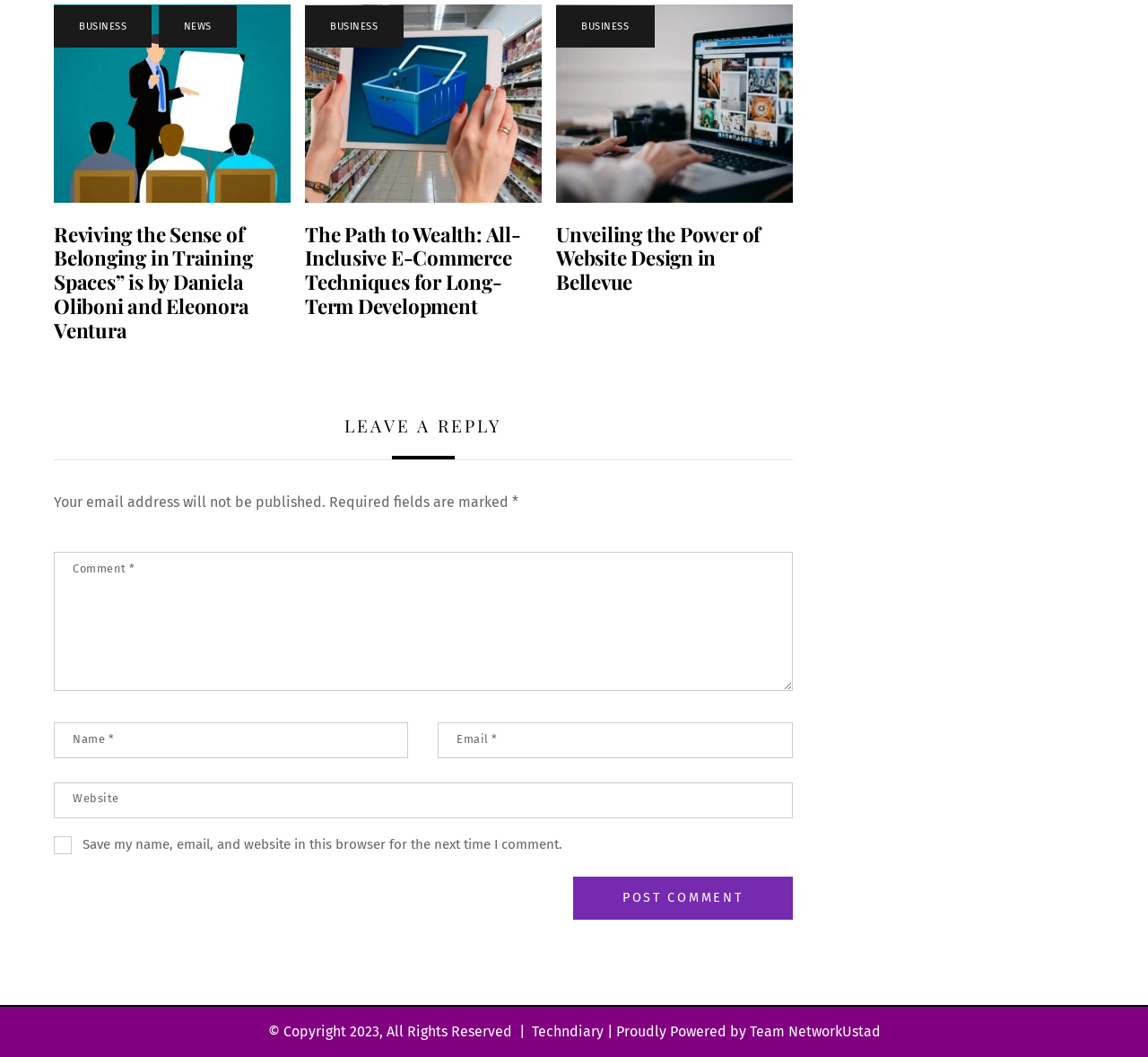What is the purpose of the textbox at the bottom?
Look at the screenshot and give a one-word or phrase answer.

Leave a comment